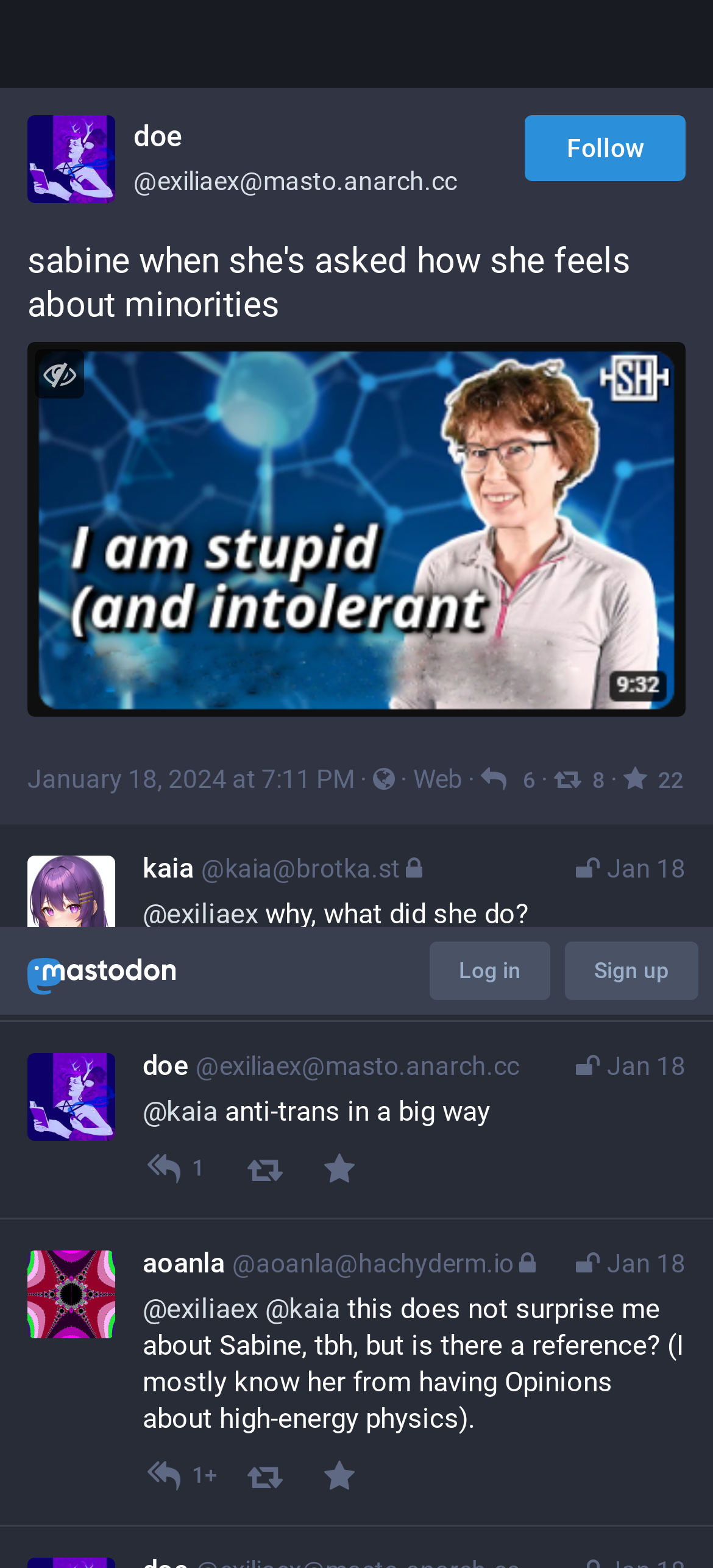Please identify the bounding box coordinates of the element I need to click to follow this instruction: "View the image".

[0.038, 0.02, 0.246, 0.043]